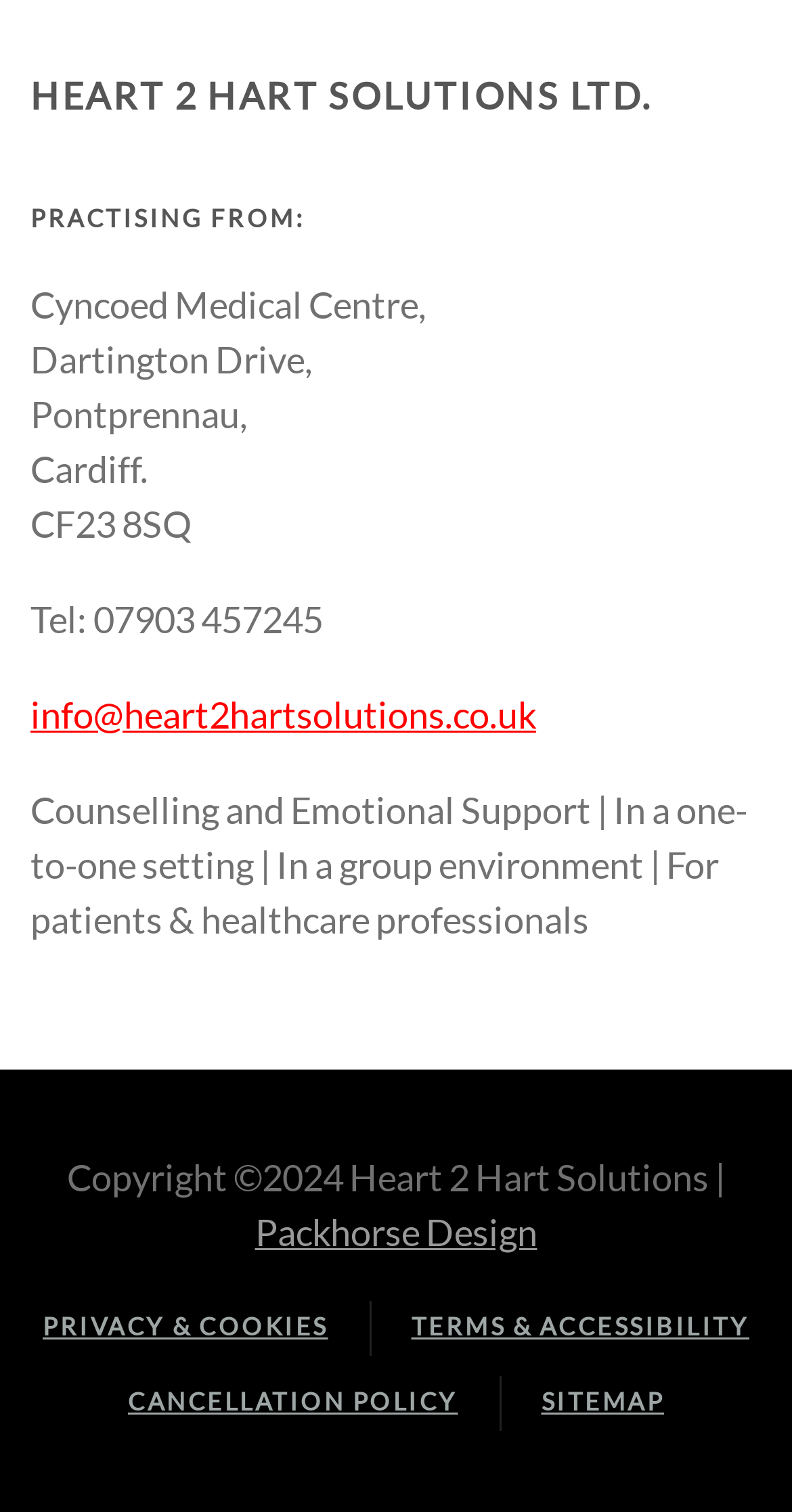What services does the company offer?
Give a thorough and detailed response to the question.

The services offered by the company are obtained from the StaticText element that describes the services, including counselling and emotional support in one-to-one and group settings, for patients and healthcare professionals.